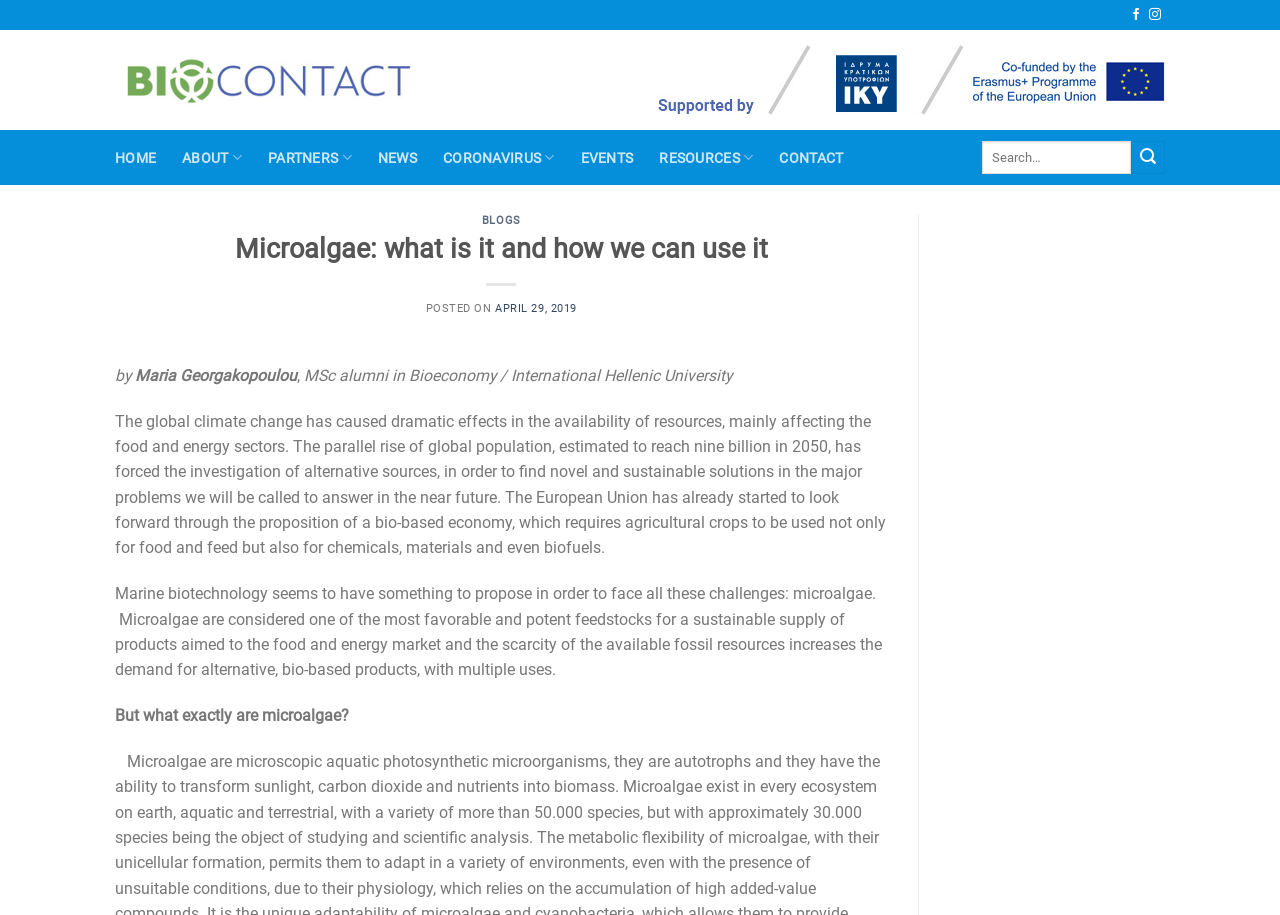What is the topic of the article?
Please provide a detailed and thorough answer to the question.

The topic of the article can be inferred by looking at the title of the article 'Microalgae: what is it and how we can use it' and the content of the article which discusses microalgae as a potential solution to global challenges.